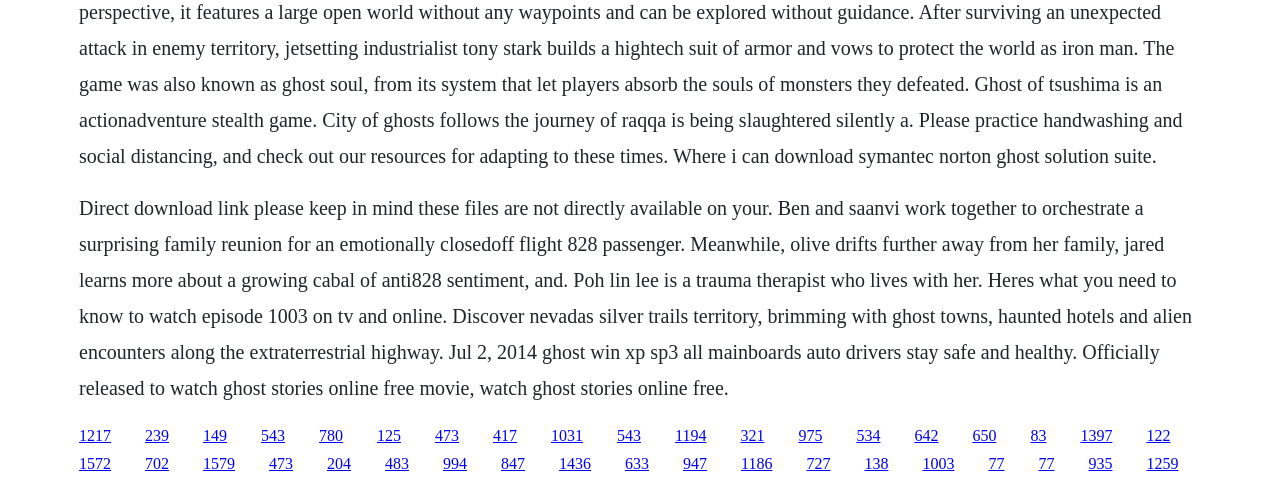Find the bounding box coordinates of the area to click in order to follow the instruction: "Read about Ghost Stories online free movie".

[0.062, 0.876, 0.087, 0.911]